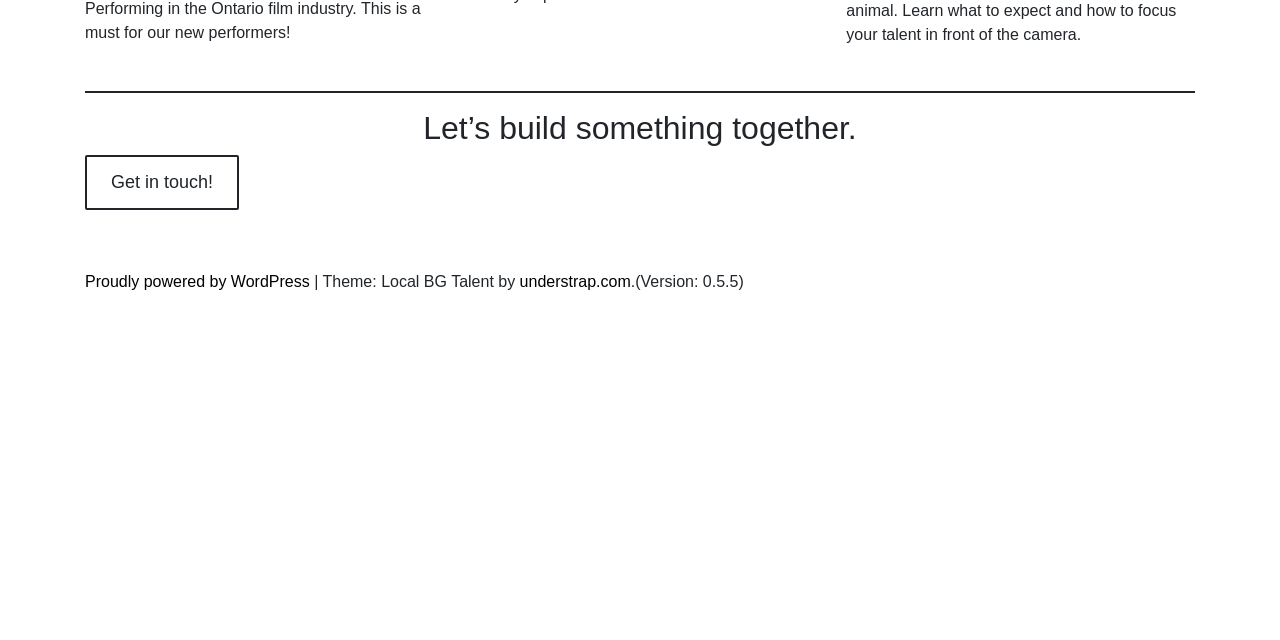Identify the bounding box for the element characterized by the following description: "Get in touch!".

[0.066, 0.243, 0.187, 0.329]